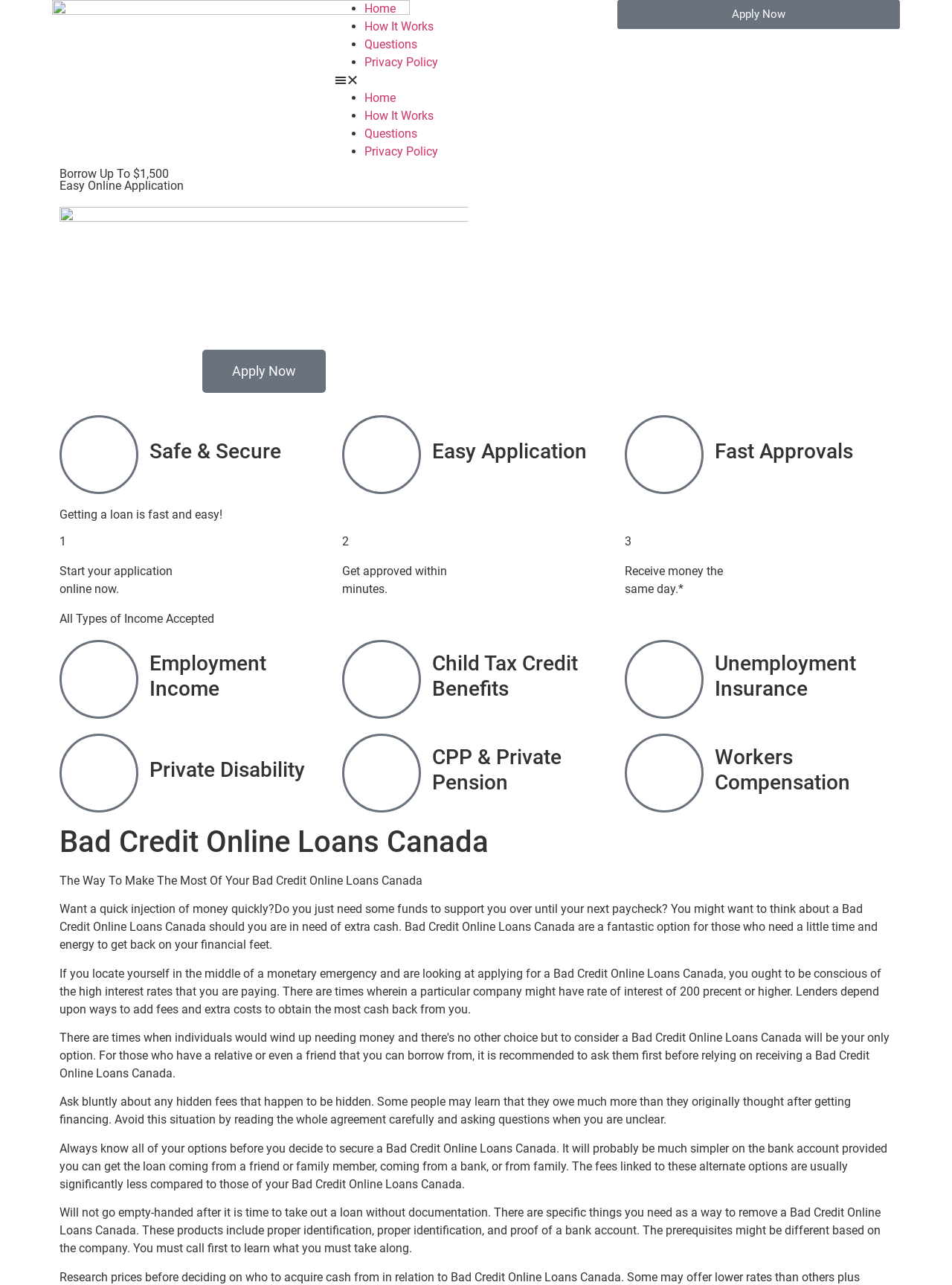Determine the bounding box coordinates of the clickable element necessary to fulfill the instruction: "Click the 'Apply Now' button". Provide the coordinates as four float numbers within the 0 to 1 range, i.e., [left, top, right, bottom].

[0.212, 0.272, 0.342, 0.306]